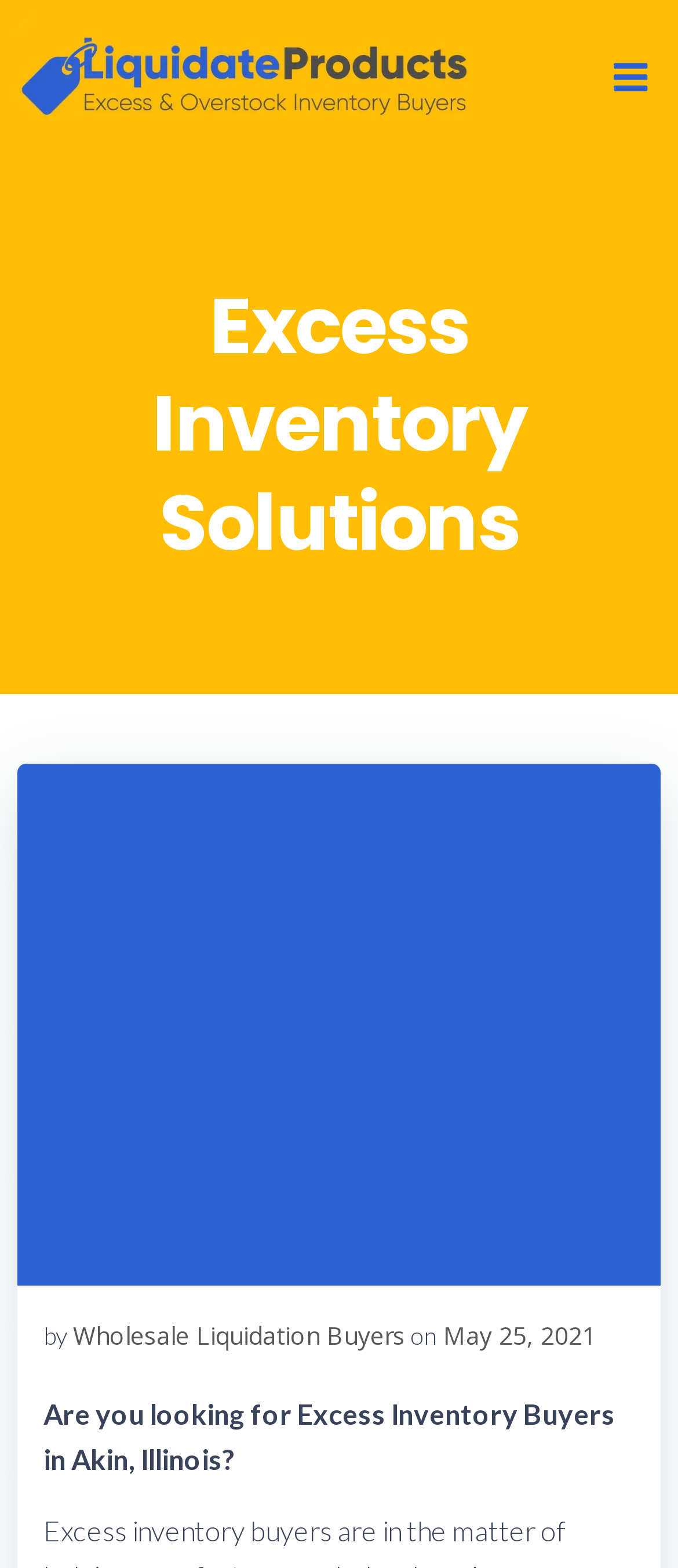Explain in detail what is displayed on the webpage.

The webpage is about excess inventory buyers in Akin, Illinois. At the top left, there is a link with no text. To the right of this link, there is a "Menu" link with an accompanying image. Below these elements, there is a prominent heading that reads "Excess Inventory Solutions". 

Below the heading, there is a paragraph of text that starts with "Are you looking for Excess Inventory Buyers in Akin, Illinois?" which is a question that the webpage aims to answer. Above this paragraph, there are two links, one reading "Wholesale Liquidation Buyers" and the other showing a date "May 25, 2021". The word "by" is placed between the heading and the links. 

There are a total of three links on the webpage, not including the "Menu" link. The layout is organized, with clear headings and concise text.